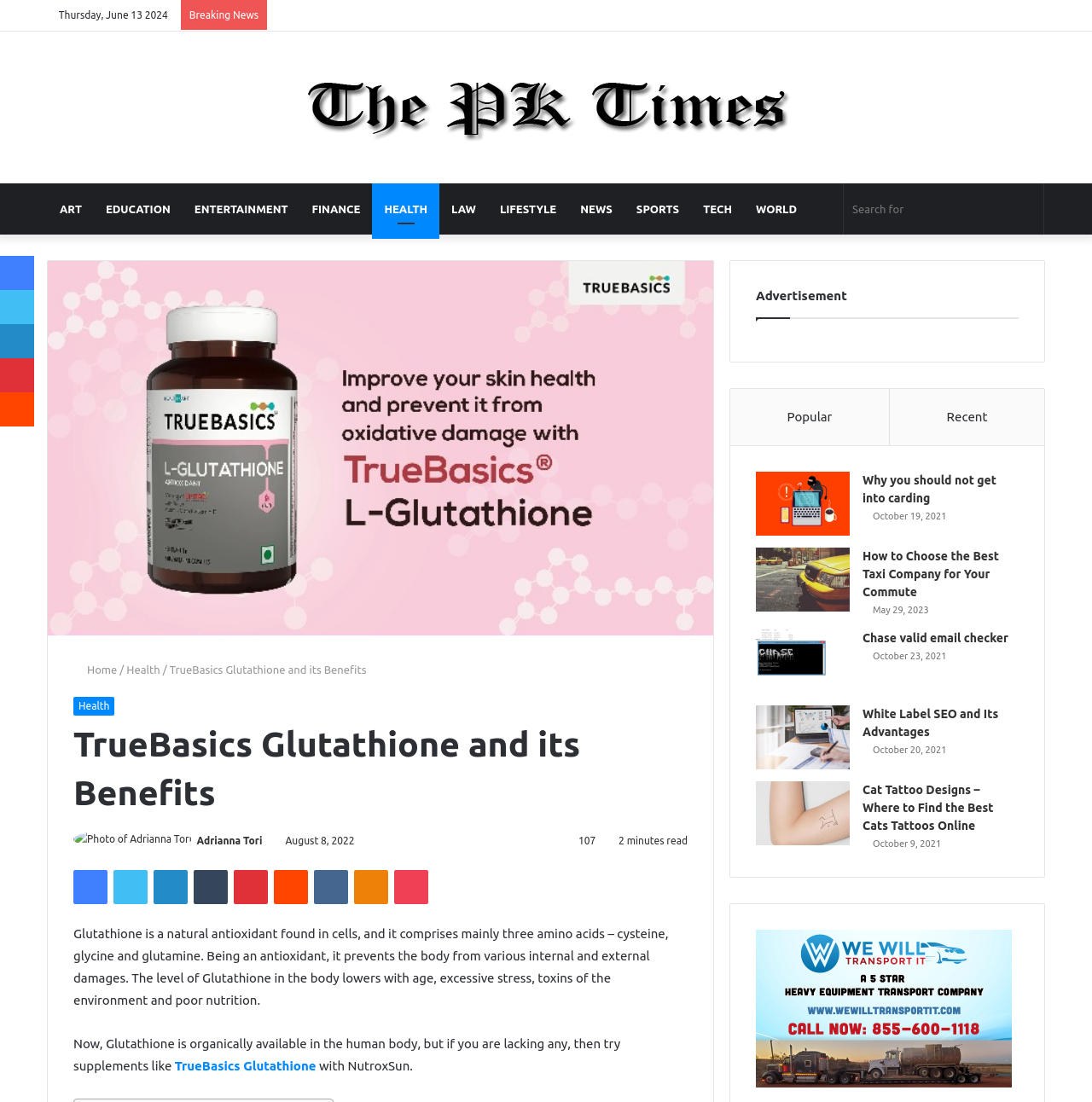Can you find and generate the webpage's heading?

TrueBasics Glutathione and its Benefits